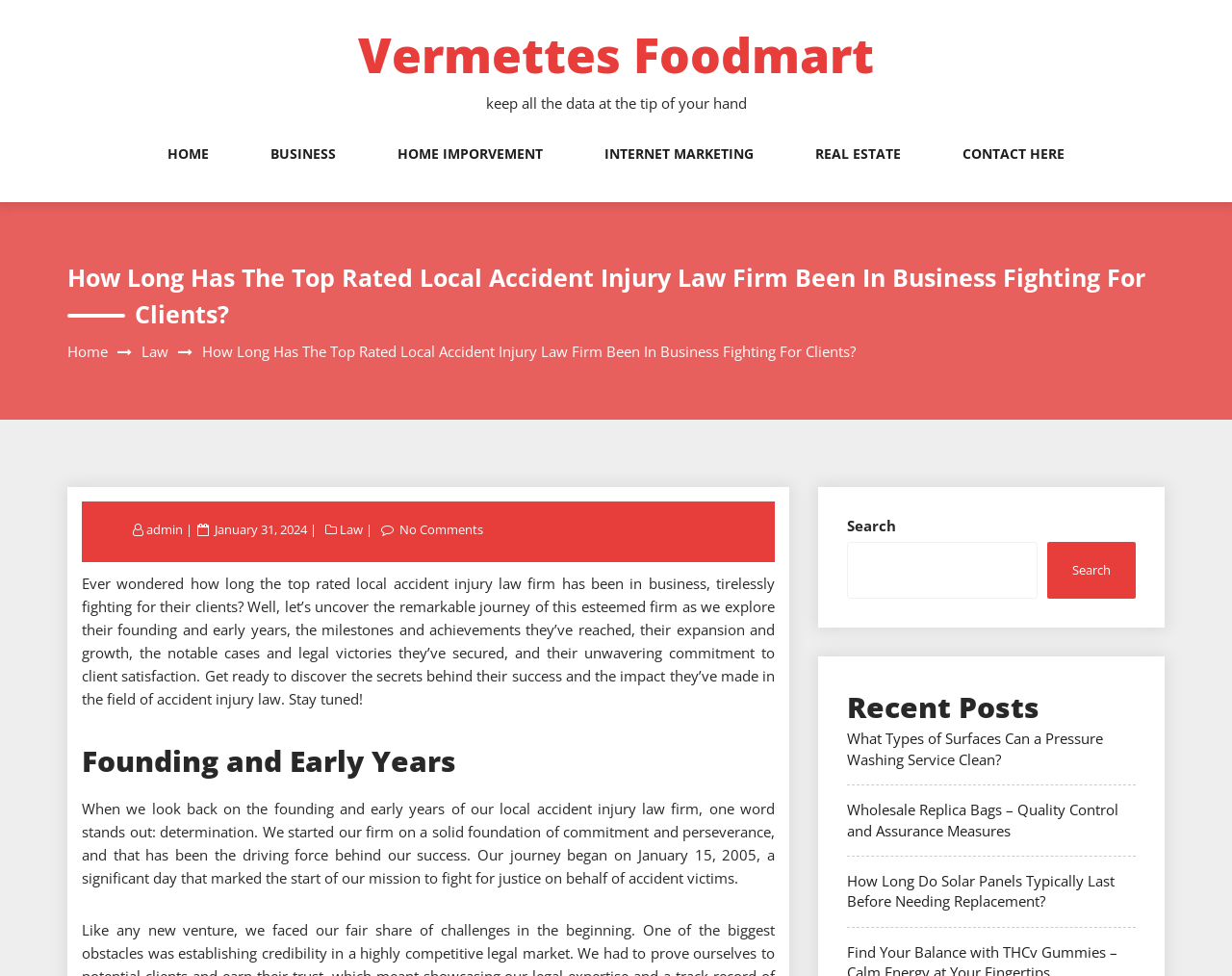Please find the bounding box coordinates of the section that needs to be clicked to achieve this instruction: "Visit GitHub".

None